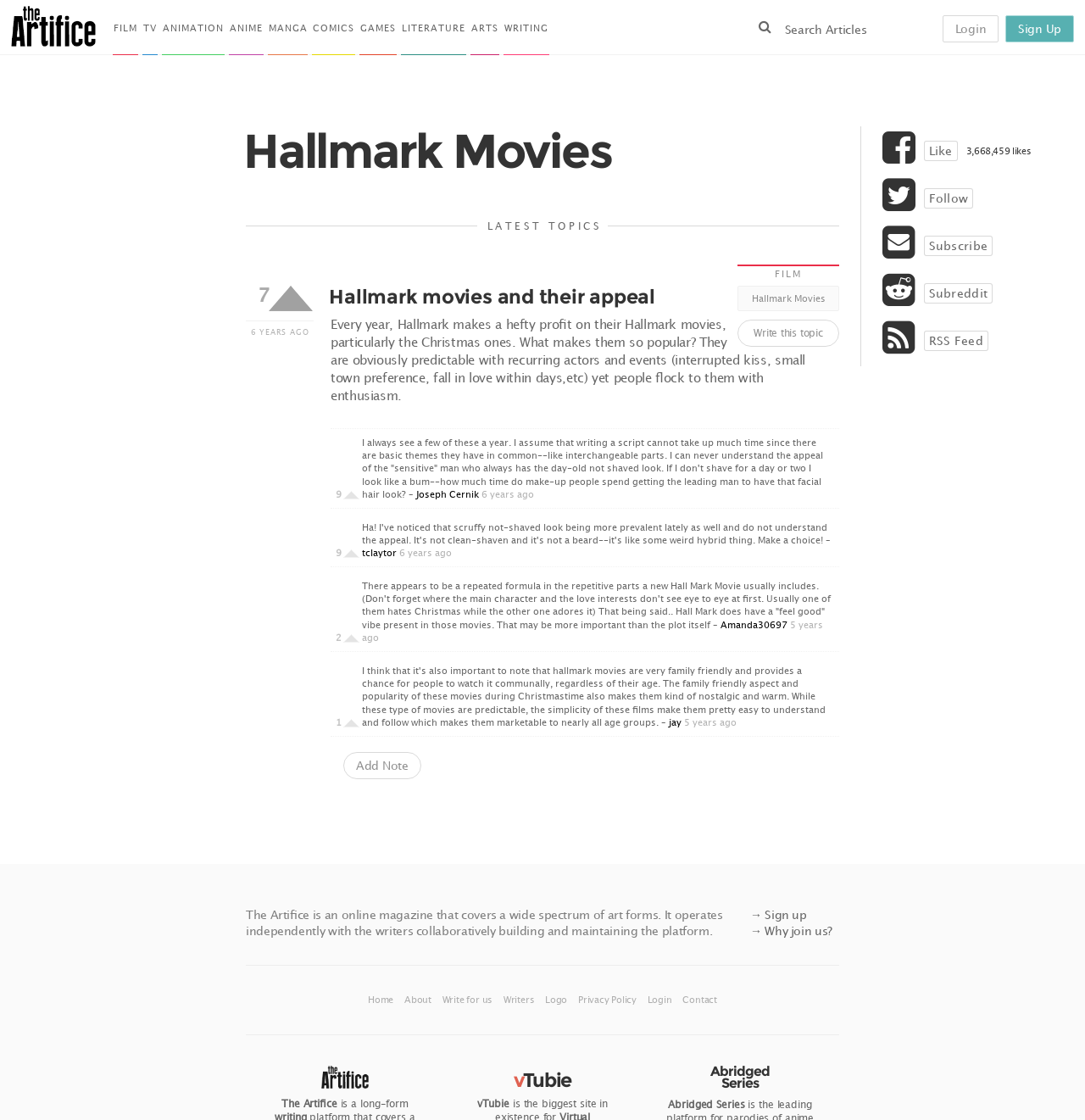Identify the bounding box coordinates of the area you need to click to perform the following instruction: "Login to the website".

[0.869, 0.014, 0.921, 0.038]